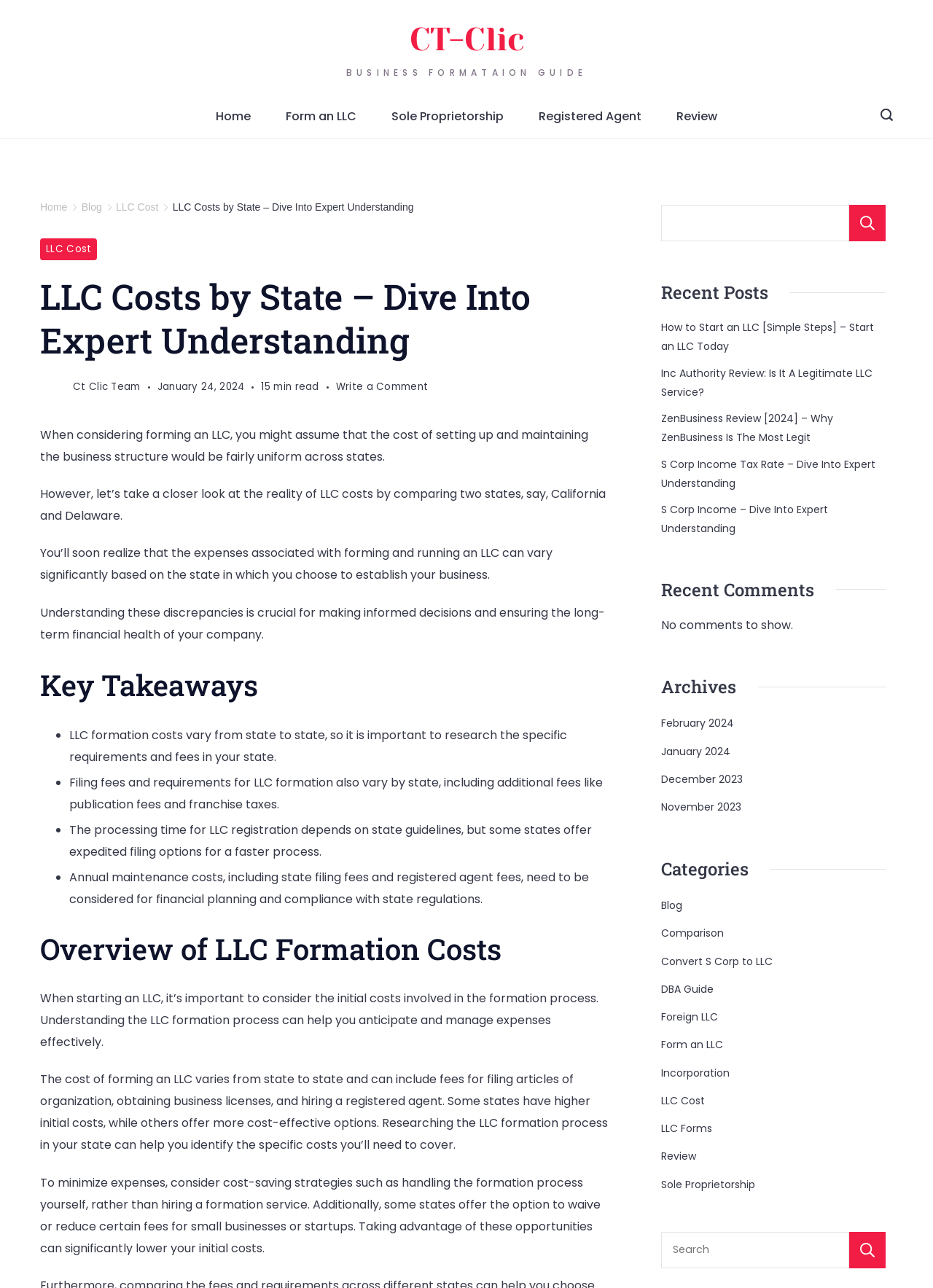Can you identify and provide the main heading of the webpage?

LLC Costs by State – Dive Into Expert Understanding